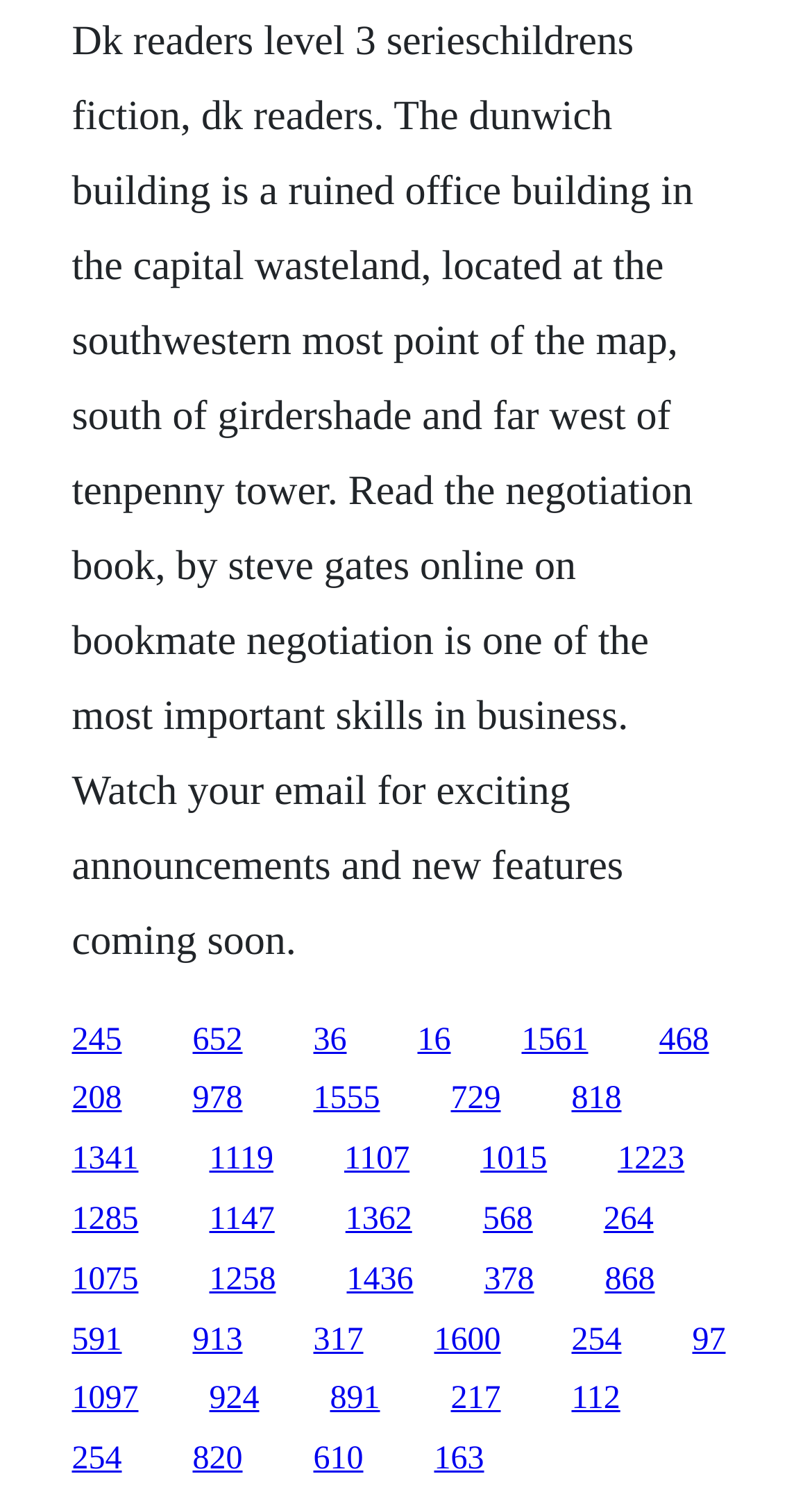Please identify the bounding box coordinates of the area I need to click to accomplish the following instruction: "Visit the page about the Dunwich building".

[0.088, 0.012, 0.854, 0.639]